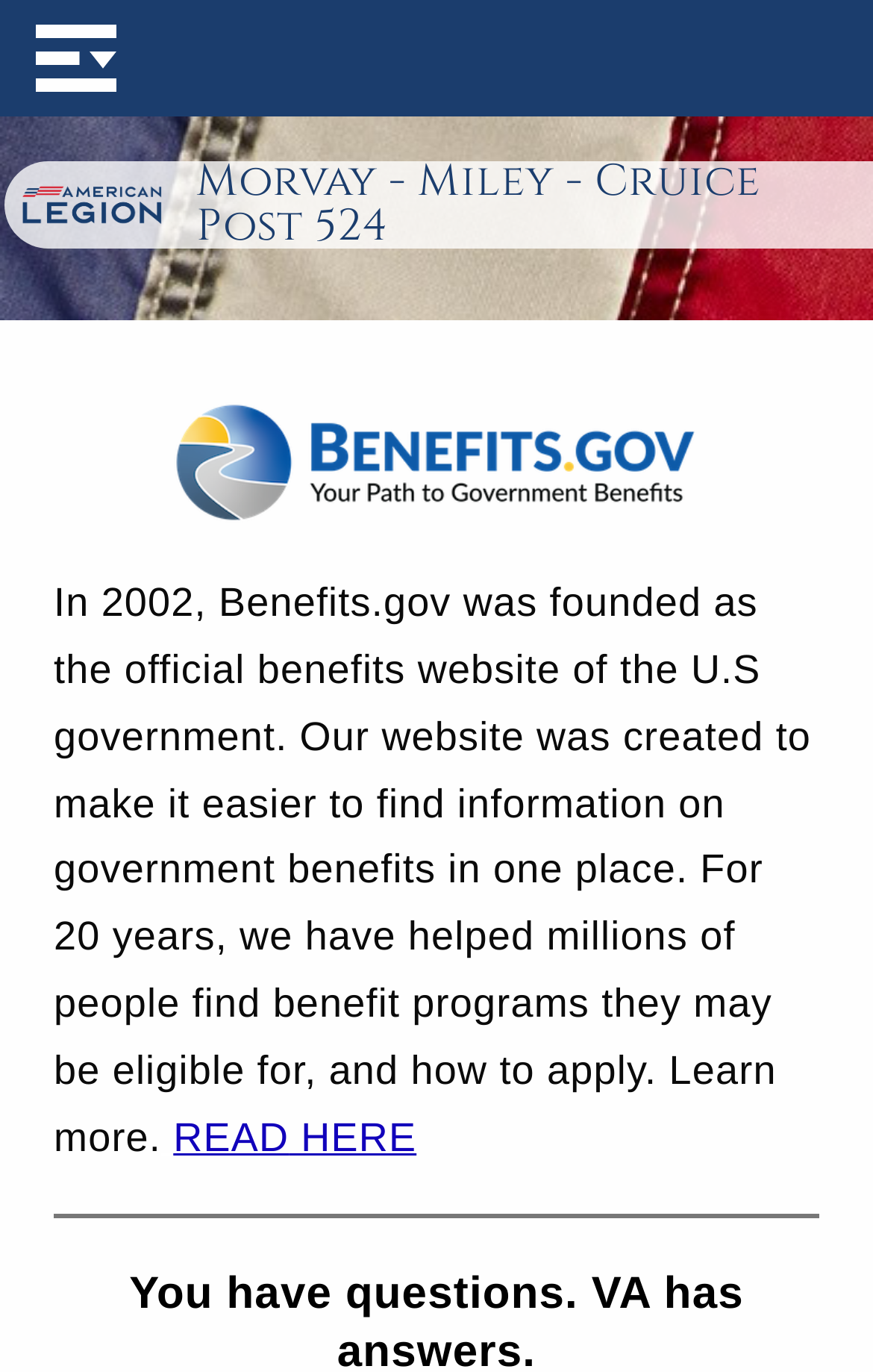Determine the bounding box coordinates of the UI element described by: "HERE".

[0.331, 0.812, 0.477, 0.845]